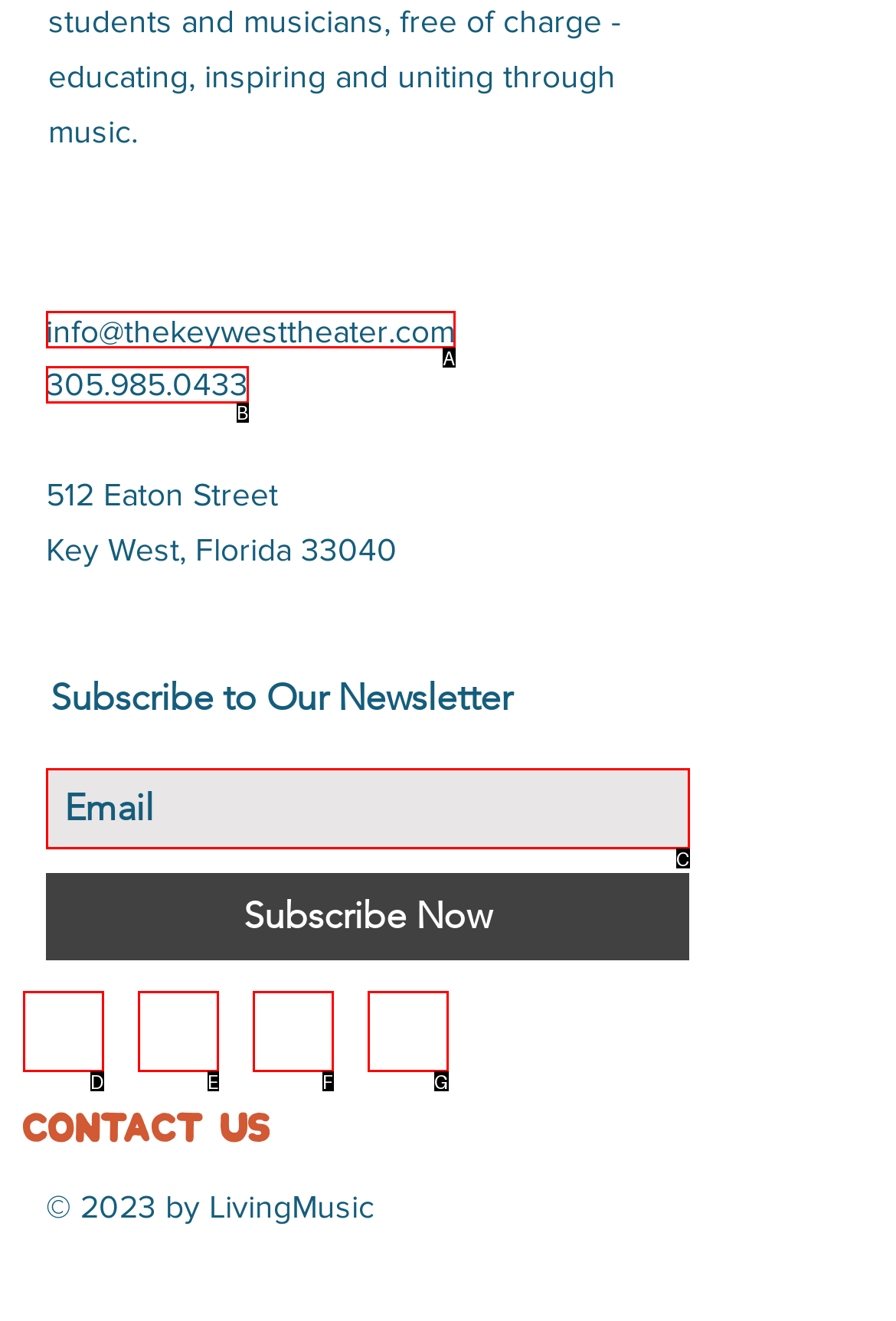Choose the HTML element that best fits the description: aria-label="Email" name="email" placeholder="Email". Answer with the option's letter directly.

C